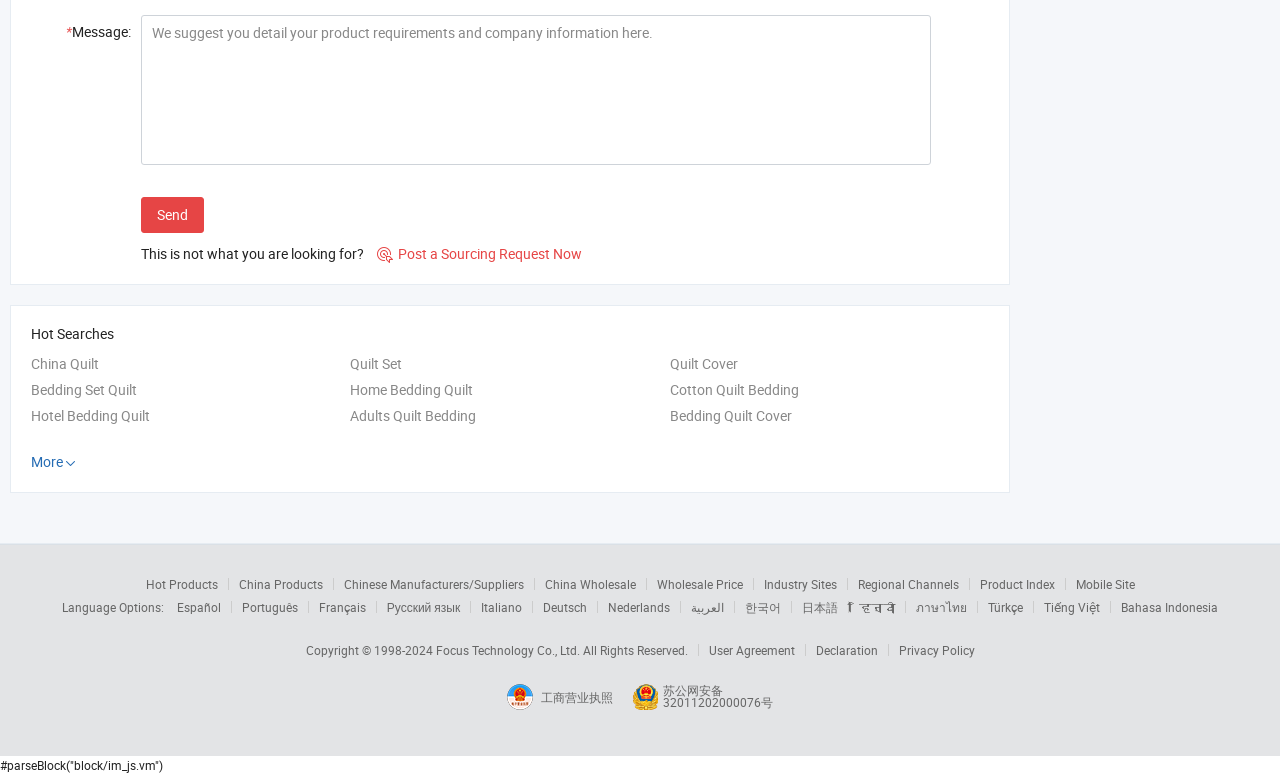Pinpoint the bounding box coordinates of the area that must be clicked to complete this instruction: "Change language to Español".

[0.138, 0.773, 0.172, 0.794]